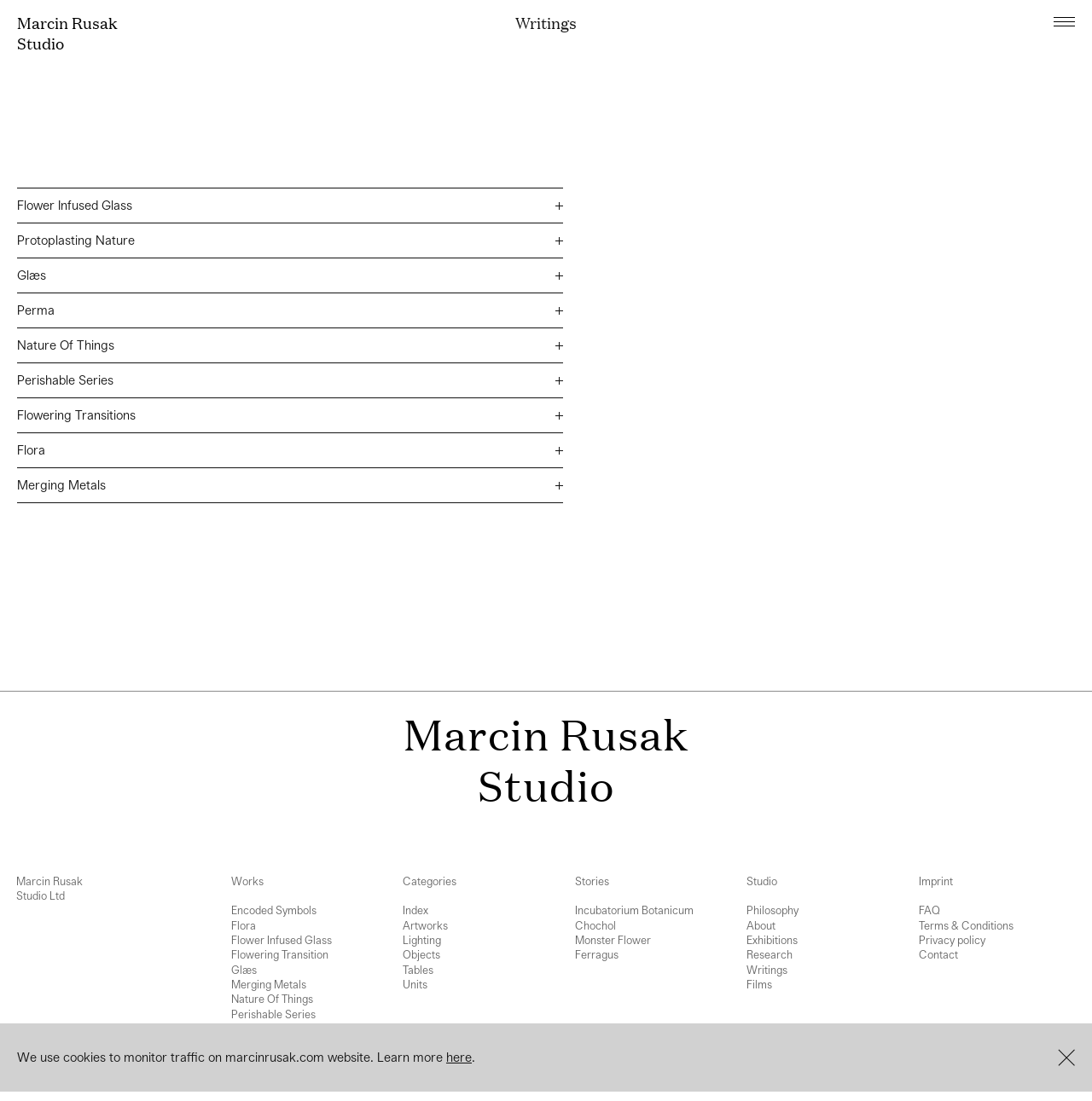Please specify the bounding box coordinates for the clickable region that will help you carry out the instruction: "go to Contact".

[0.739, 0.116, 0.883, 0.144]